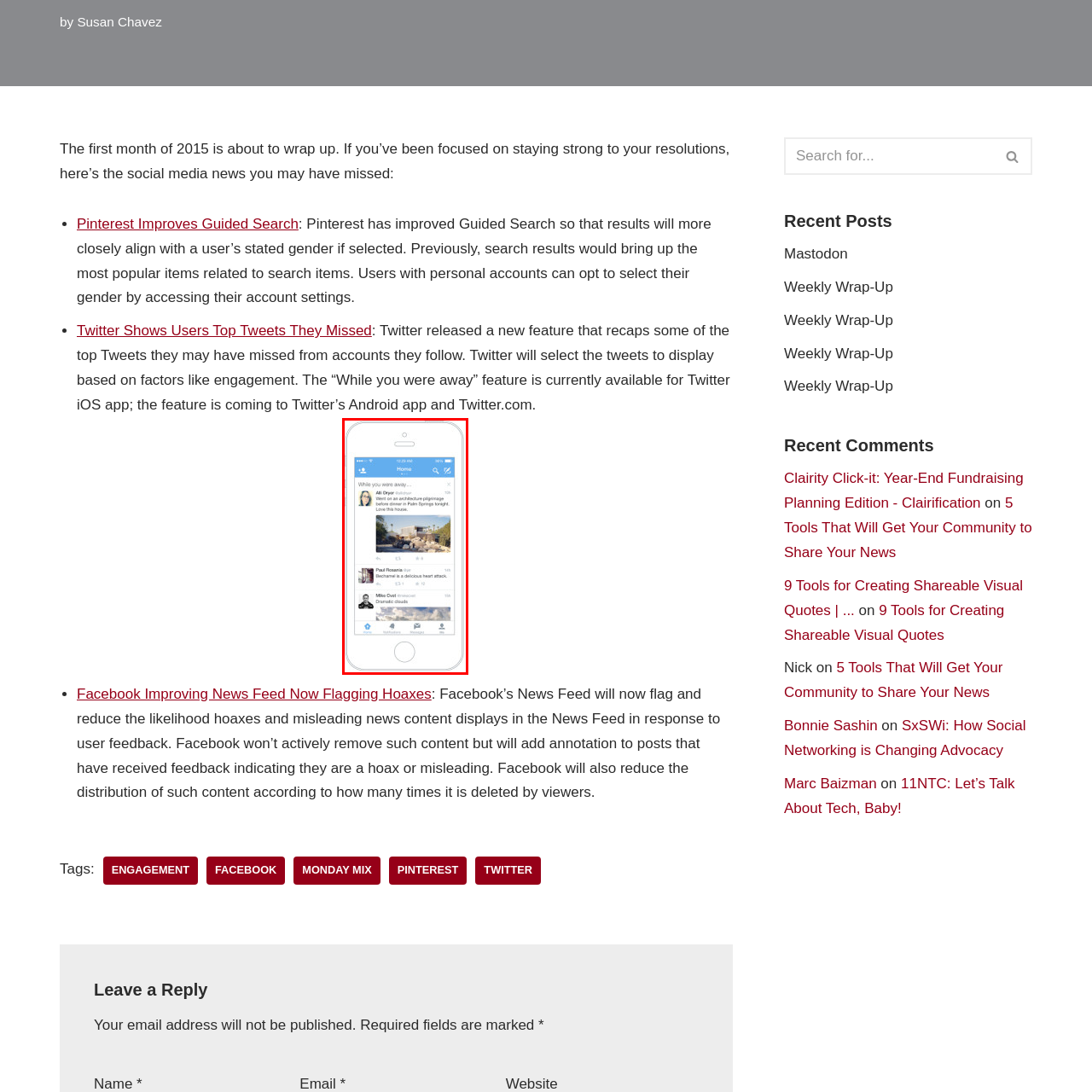What is the topic of Paul Rosanna's tweet?
Carefully scrutinize the image inside the red bounding box and generate a comprehensive answer, drawing from the visual content.

Below the post by Alli Dyer, there are additional tweets, including one from Paul Rosanna, which discusses food, indicating that the topic of Paul Rosanna's tweet is food.